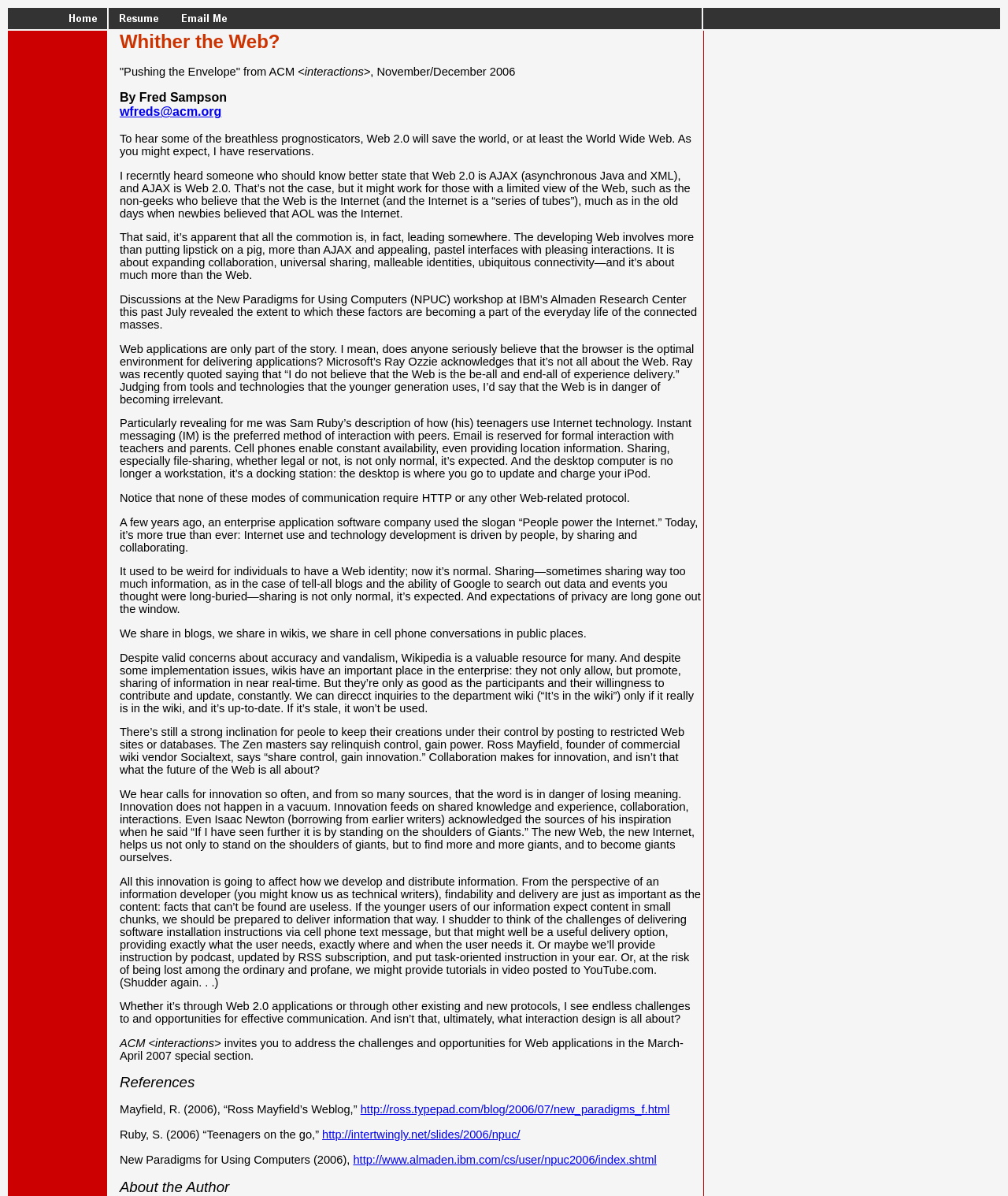What is the topic of the article?
Please interpret the details in the image and answer the question thoroughly.

The article discusses the future of the Web, its evolution, and the impact of Web 2.0 on communication and collaboration. The author shares his thoughts on the changing landscape of the Web and its implications for information developers and technical writers.